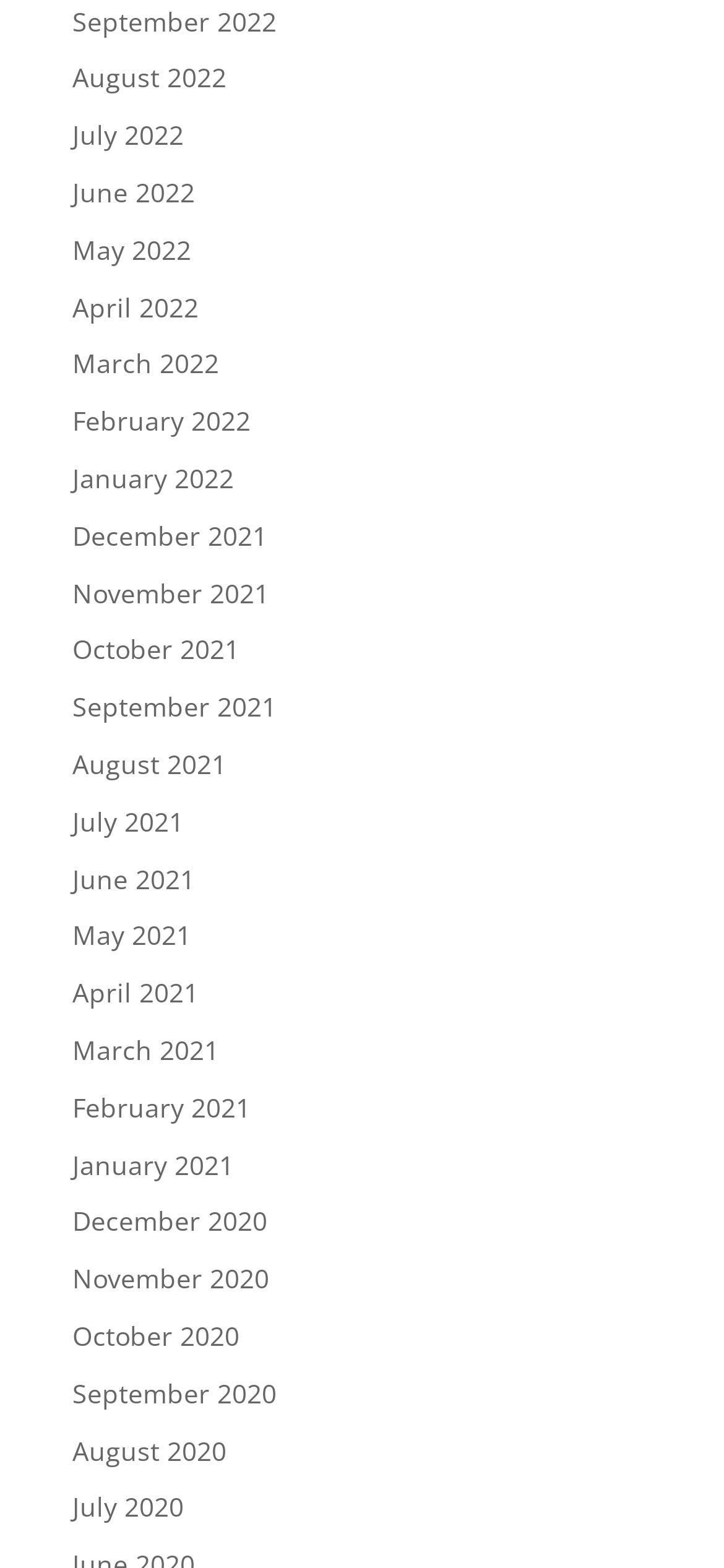Determine the bounding box coordinates of the element that should be clicked to execute the following command: "Browse December 2020".

[0.1, 0.768, 0.369, 0.79]